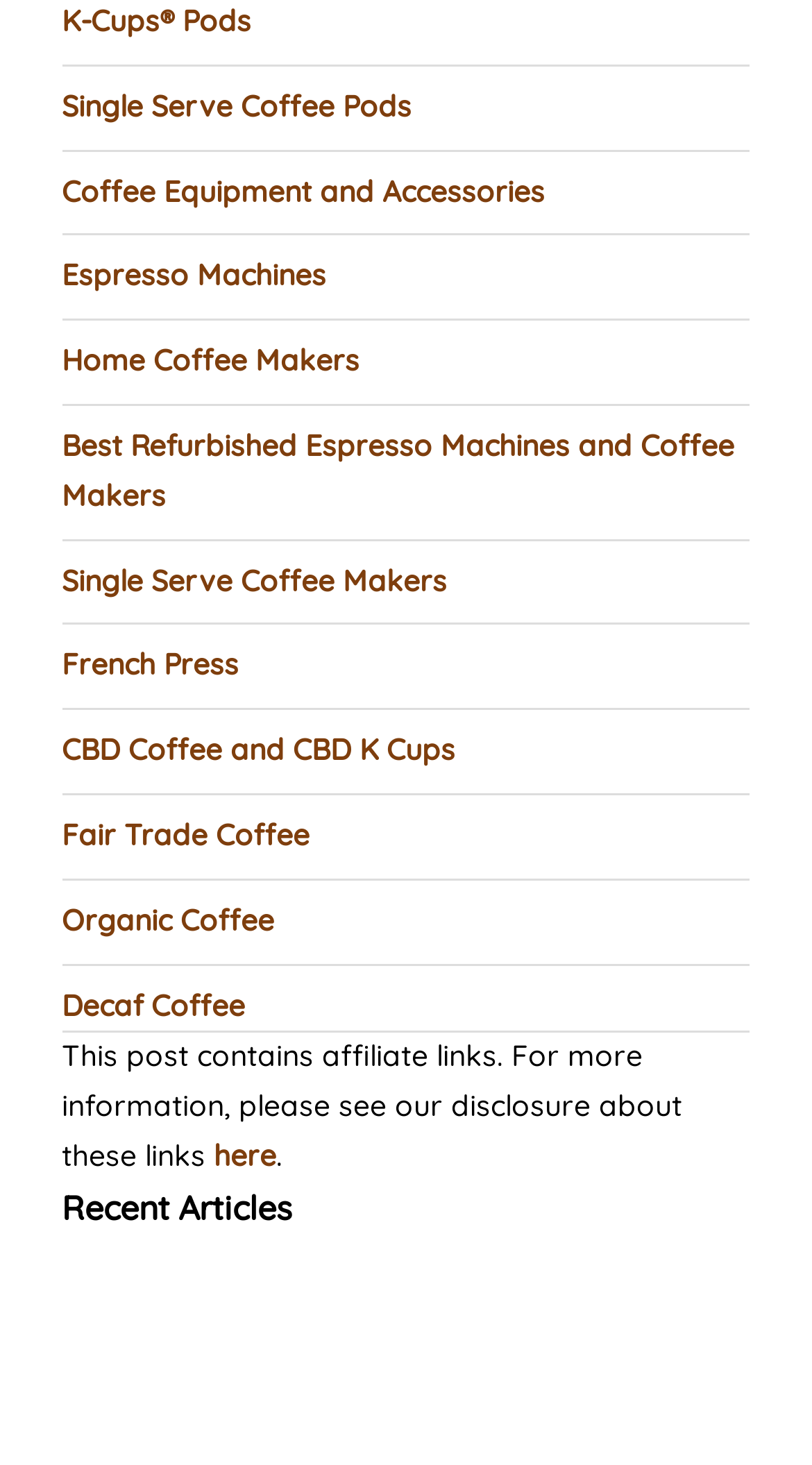Could you indicate the bounding box coordinates of the region to click in order to complete this instruction: "Click on K-Cups Pods".

[0.076, 0.001, 0.31, 0.027]